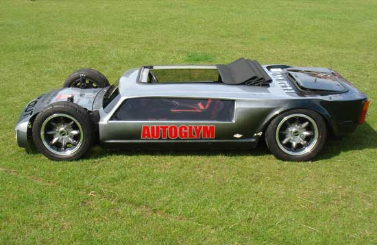Offer a detailed explanation of the image's components.

The image showcases a custom-built vehicle prominently featuring the "AUTOGLYM" branding. Positioned on a grassy surface, the car features a sleek and modified design, suggesting a unique automotive artistic expression. Notable elements include an open-top structure and stylish wheels, which contribute to its contemporary aesthetic. This vehicle represents a blend of creativity and engineering, likely intended for display at automotive exhibitions or car shows, embodying the spirit of automotive innovation and customization.